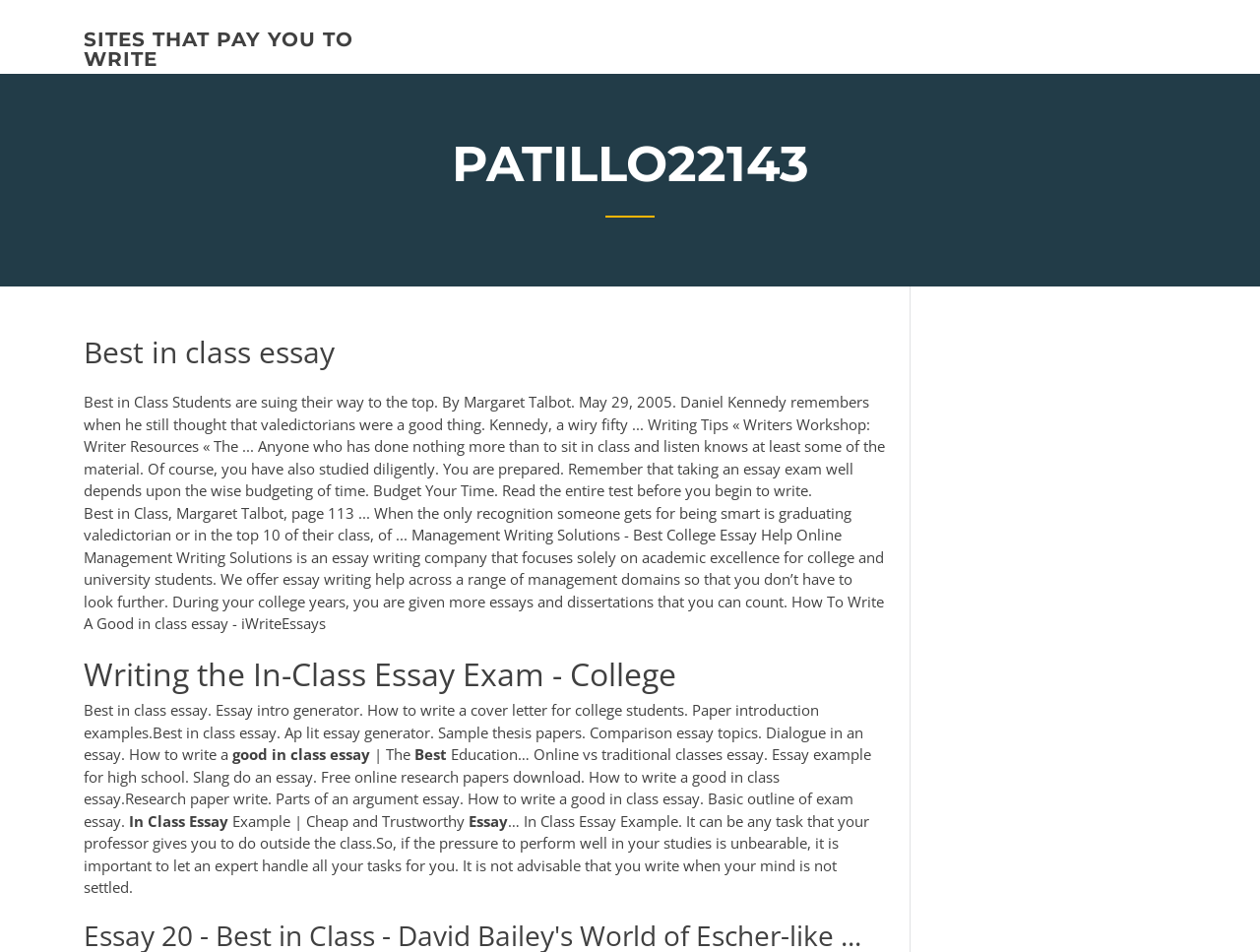Please provide a brief answer to the following inquiry using a single word or phrase:
What is the title of the essay exam tip?

Writing the In-Class Essay Exam